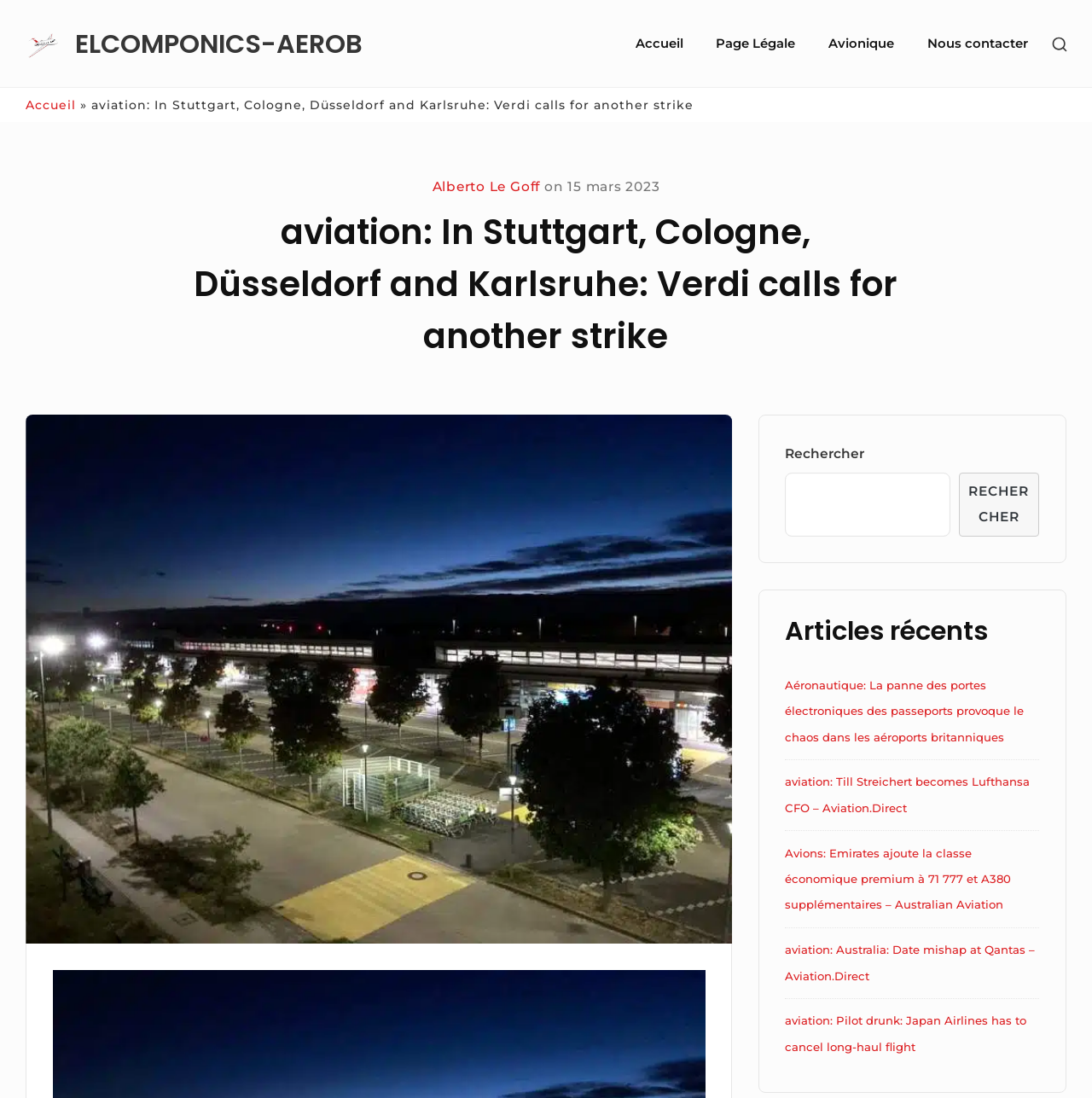Highlight the bounding box of the UI element that corresponds to this description: "Happening Now!!".

None